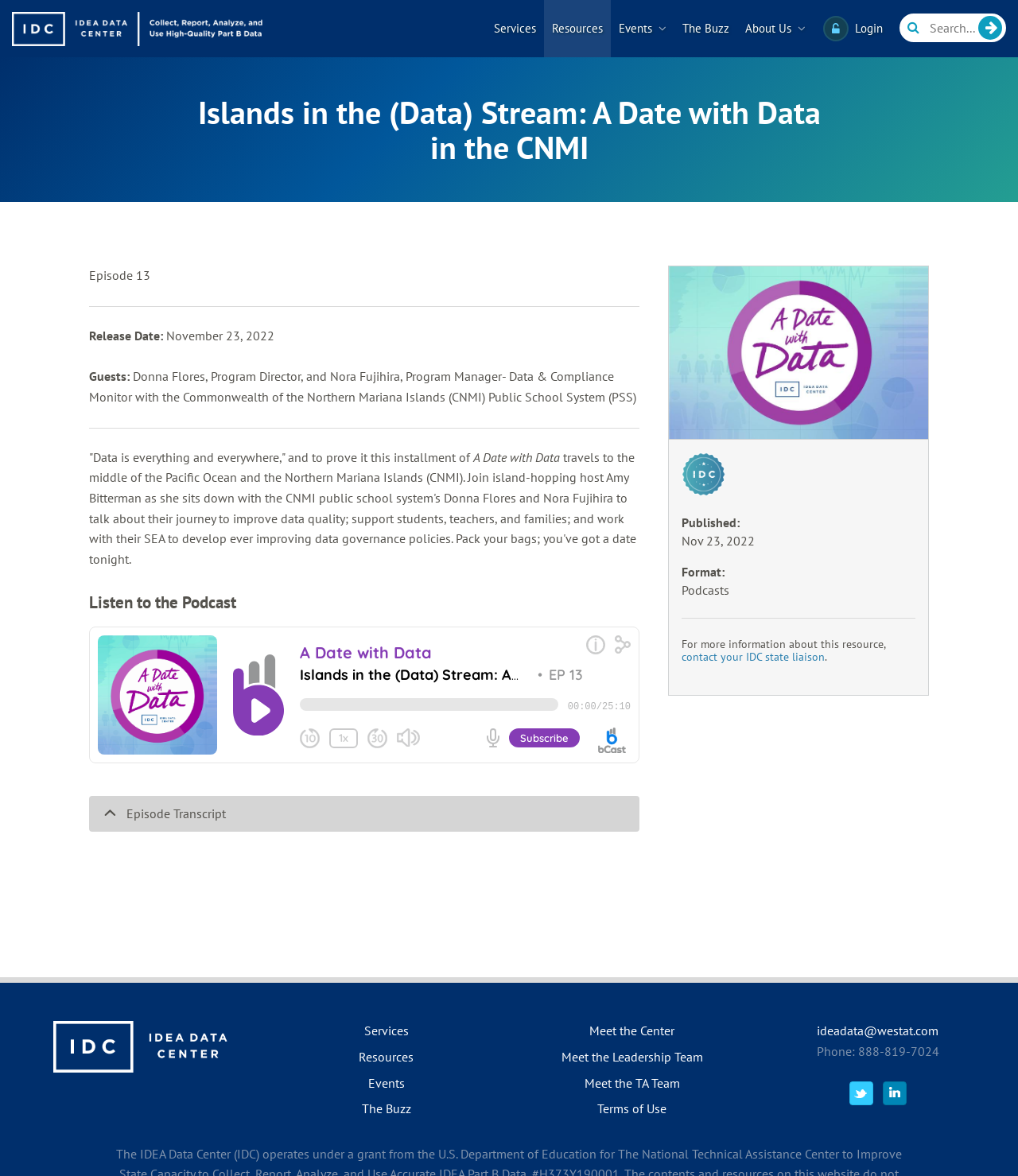Please specify the bounding box coordinates of the region to click in order to perform the following instruction: "Explore SoulCollage®".

None